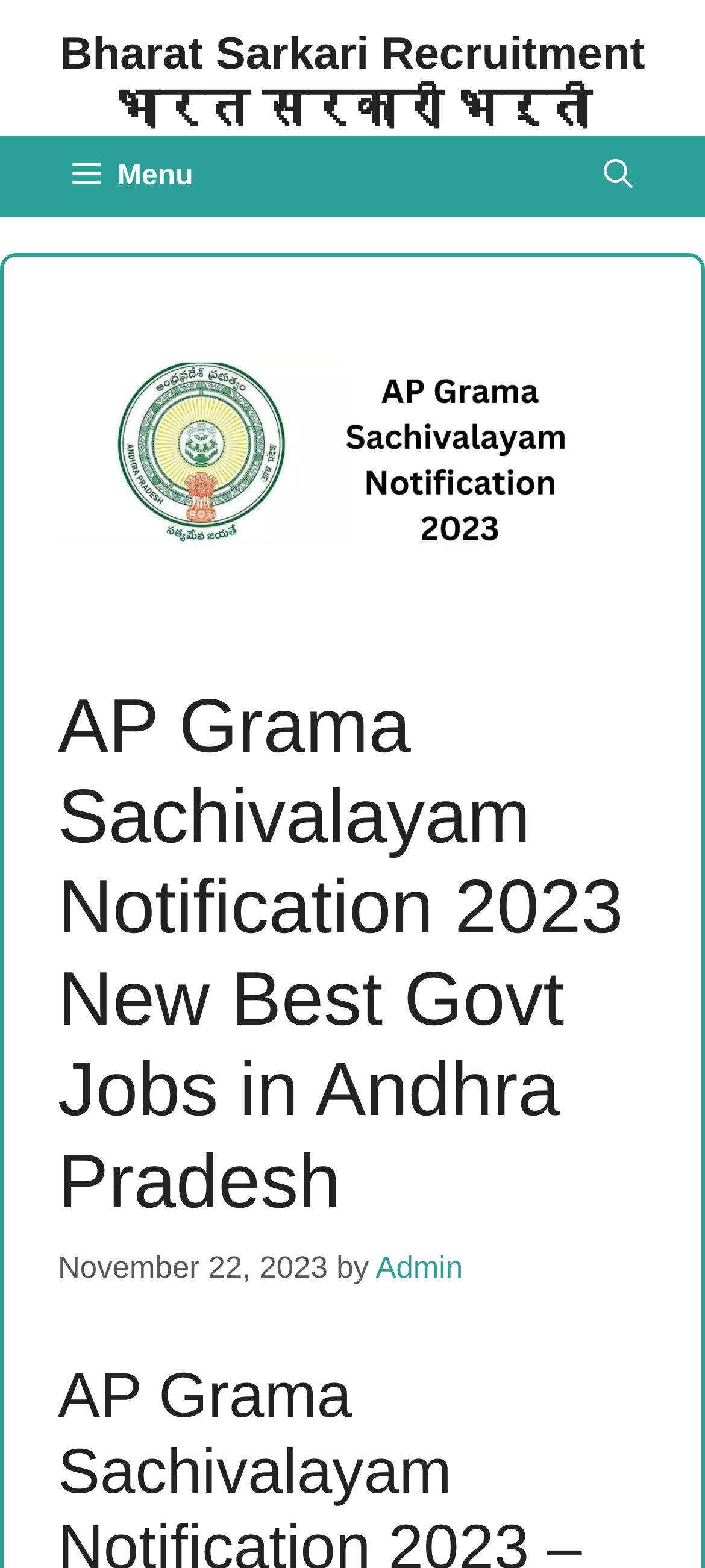Find the primary header on the webpage and provide its text.

AP Grama Sachivalayam Notification 2023 New Best Govt Jobs in Andhra Pradesh